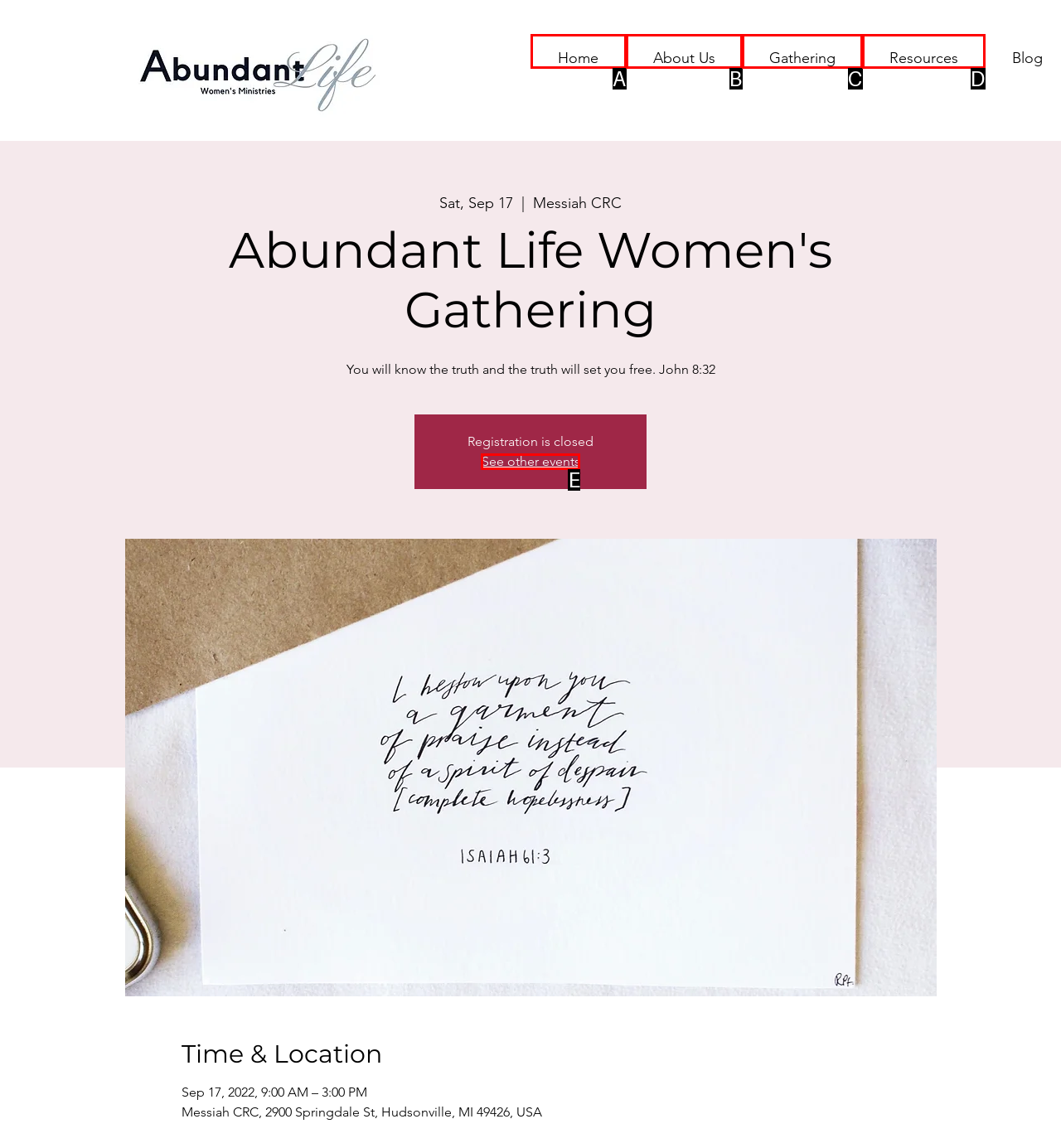Match the option to the description: Home
State the letter of the correct option from the available choices.

A